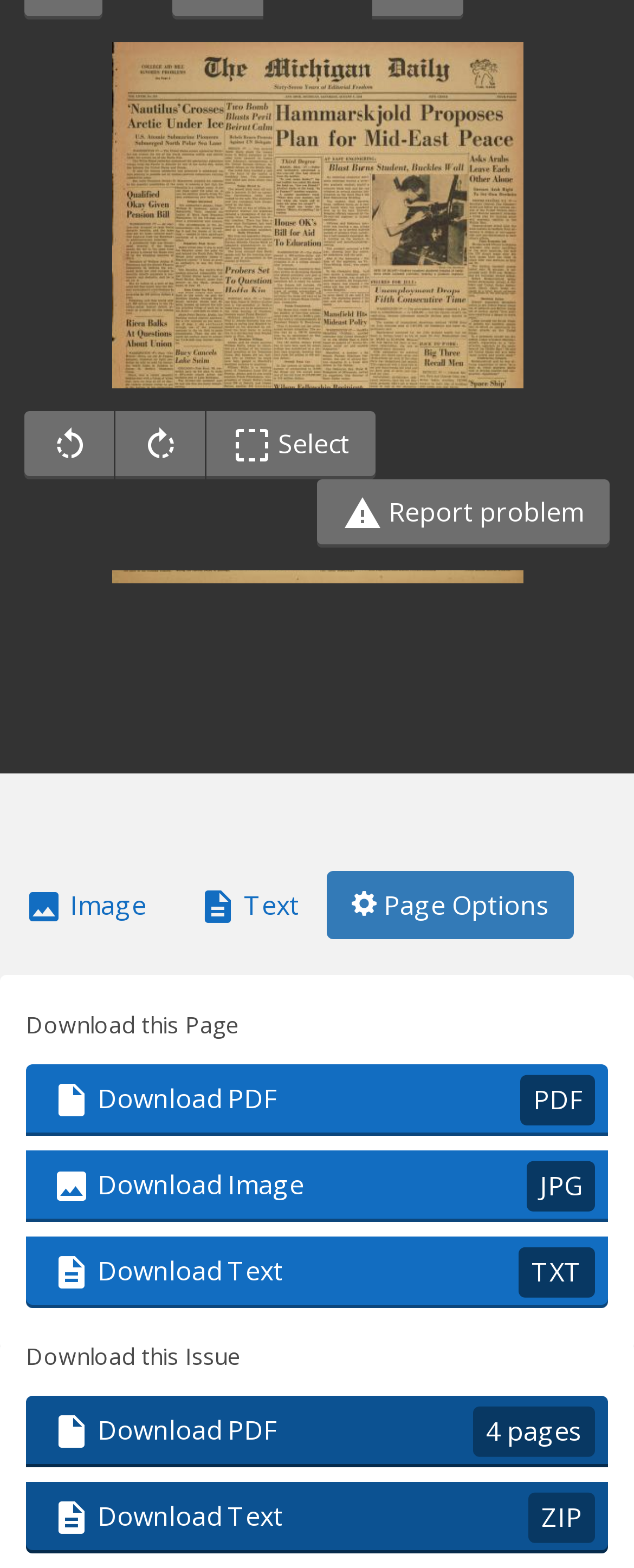Identify the bounding box for the UI element described as: "Download PDF 4 pages". Ensure the coordinates are four float numbers between 0 and 1, formatted as [left, top, right, bottom].

[0.041, 0.89, 0.959, 0.936]